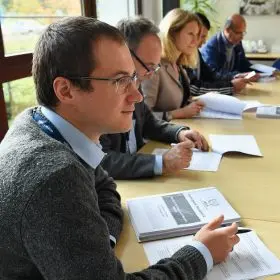Please reply with a single word or brief phrase to the question: 
What is the importance of training and development in this industry?

attract new customers